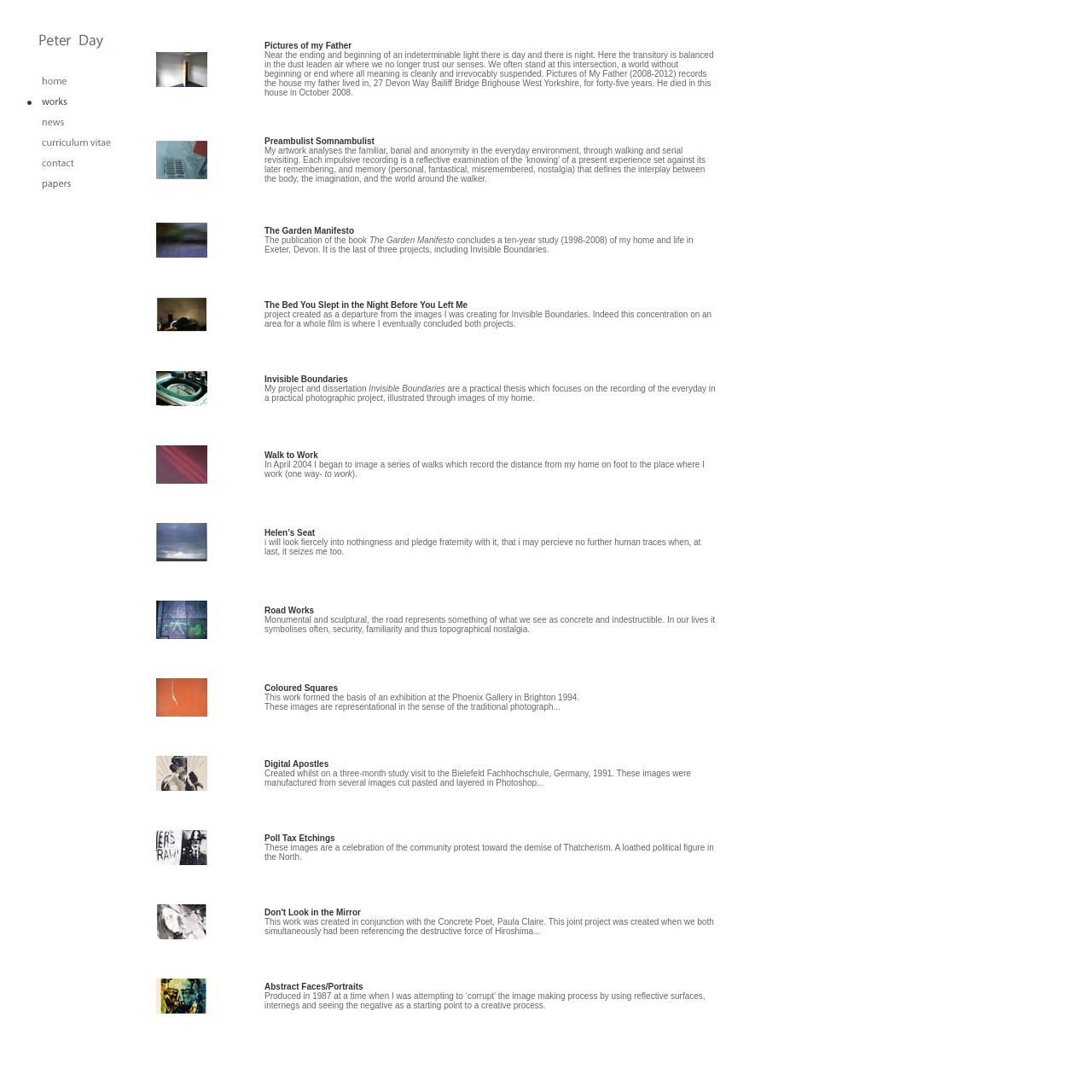Identify the bounding box coordinates of the section to be clicked to complete the task described by the following instruction: "View Preambulist Somnambulist". The coordinates should be four float numbers between 0 and 1, formatted as [left, top, right, bottom].

[0.242, 0.125, 0.343, 0.134]